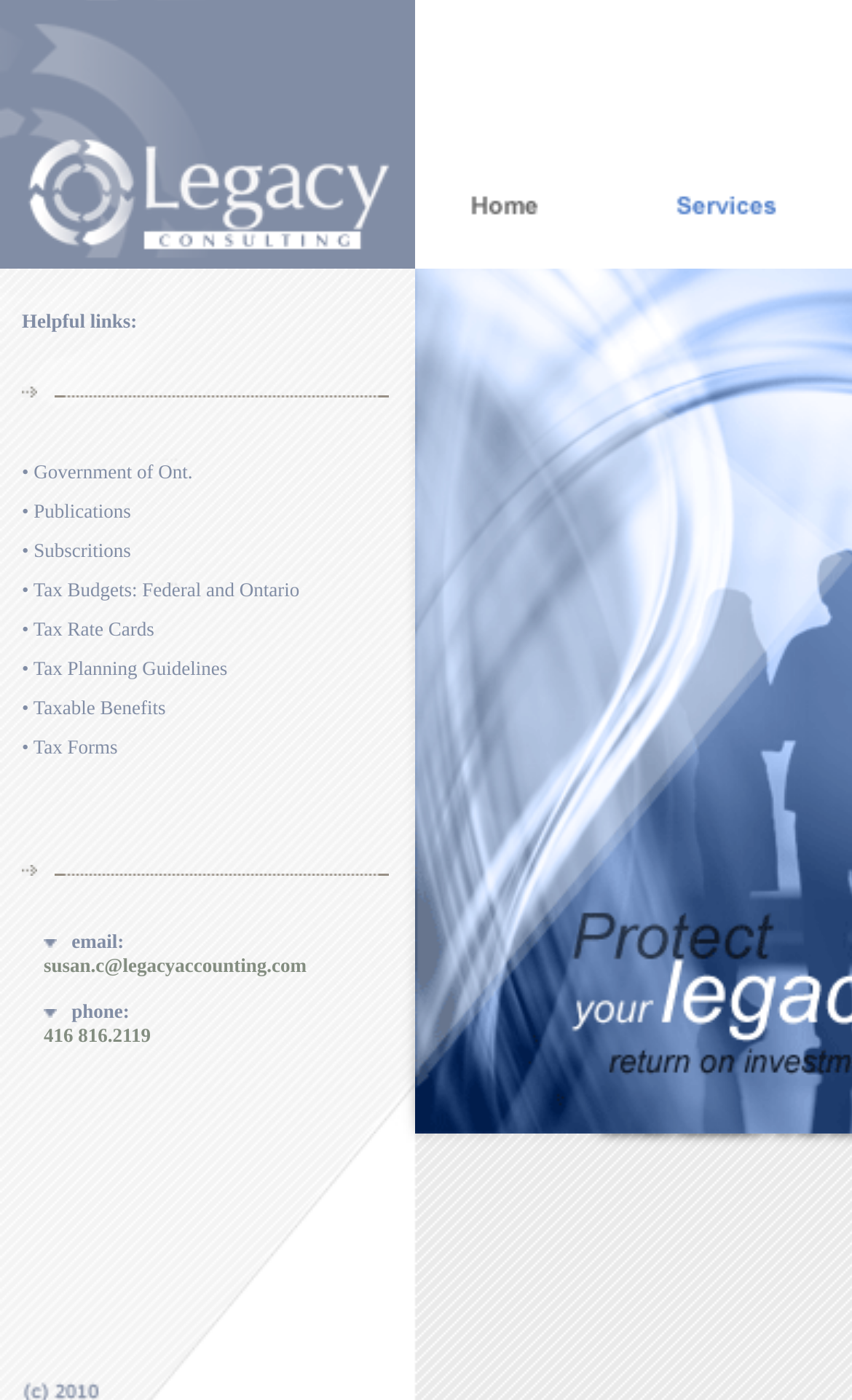Please provide a comprehensive answer to the question below using the information from the image: How many helpful links are provided?

I counted the number of links under the 'Helpful links:' section, and there are 9 links in total, including 'Government of Ont.', 'Publications', 'Subscritions', 'Tax Budgets: Federal and Ontario', 'Tax Rate Cards', 'Tax Planning Guidelines', 'Taxable Benefits', and 'Tax Forms'.